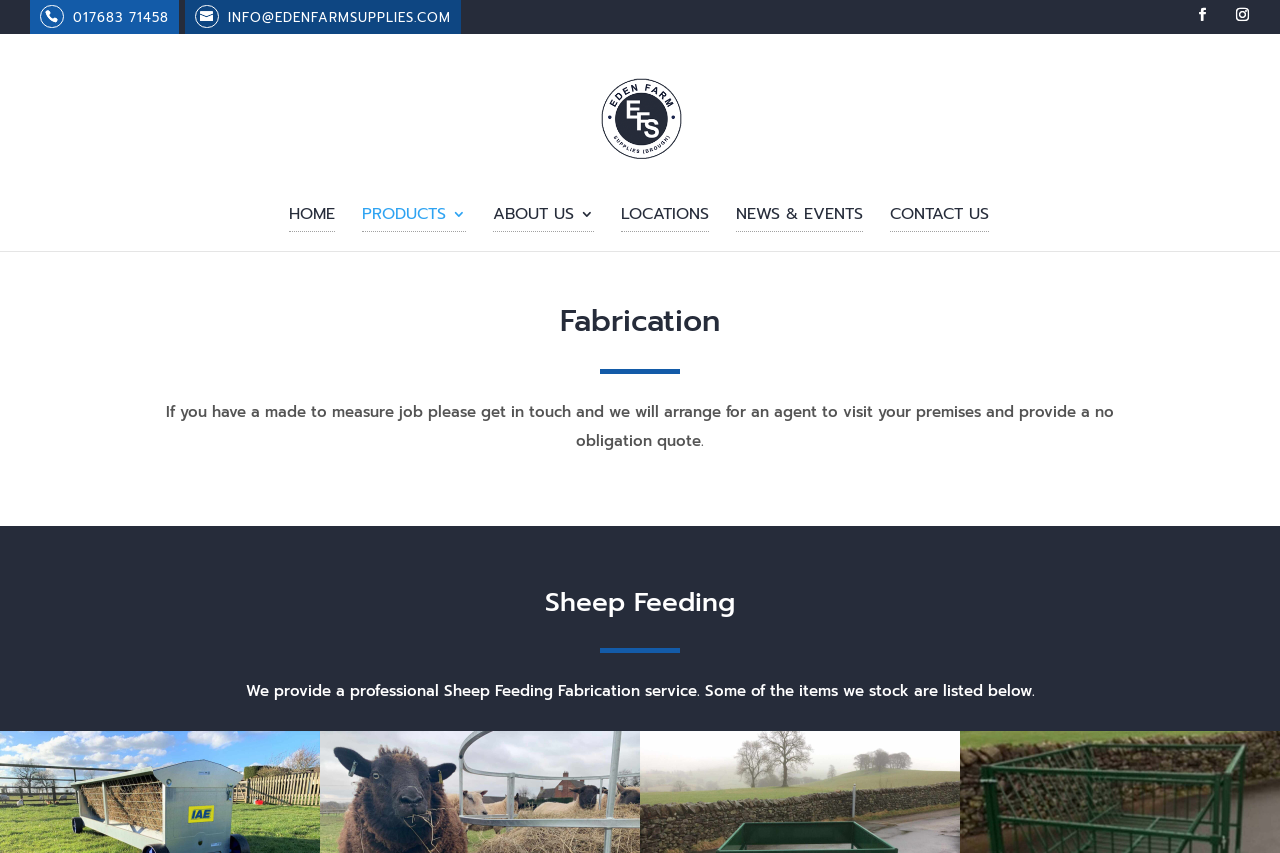Please identify the bounding box coordinates of the element I should click to complete this instruction: 'Send an email'. The coordinates should be given as four float numbers between 0 and 1, like this: [left, top, right, bottom].

[0.145, 0.009, 0.36, 0.032]